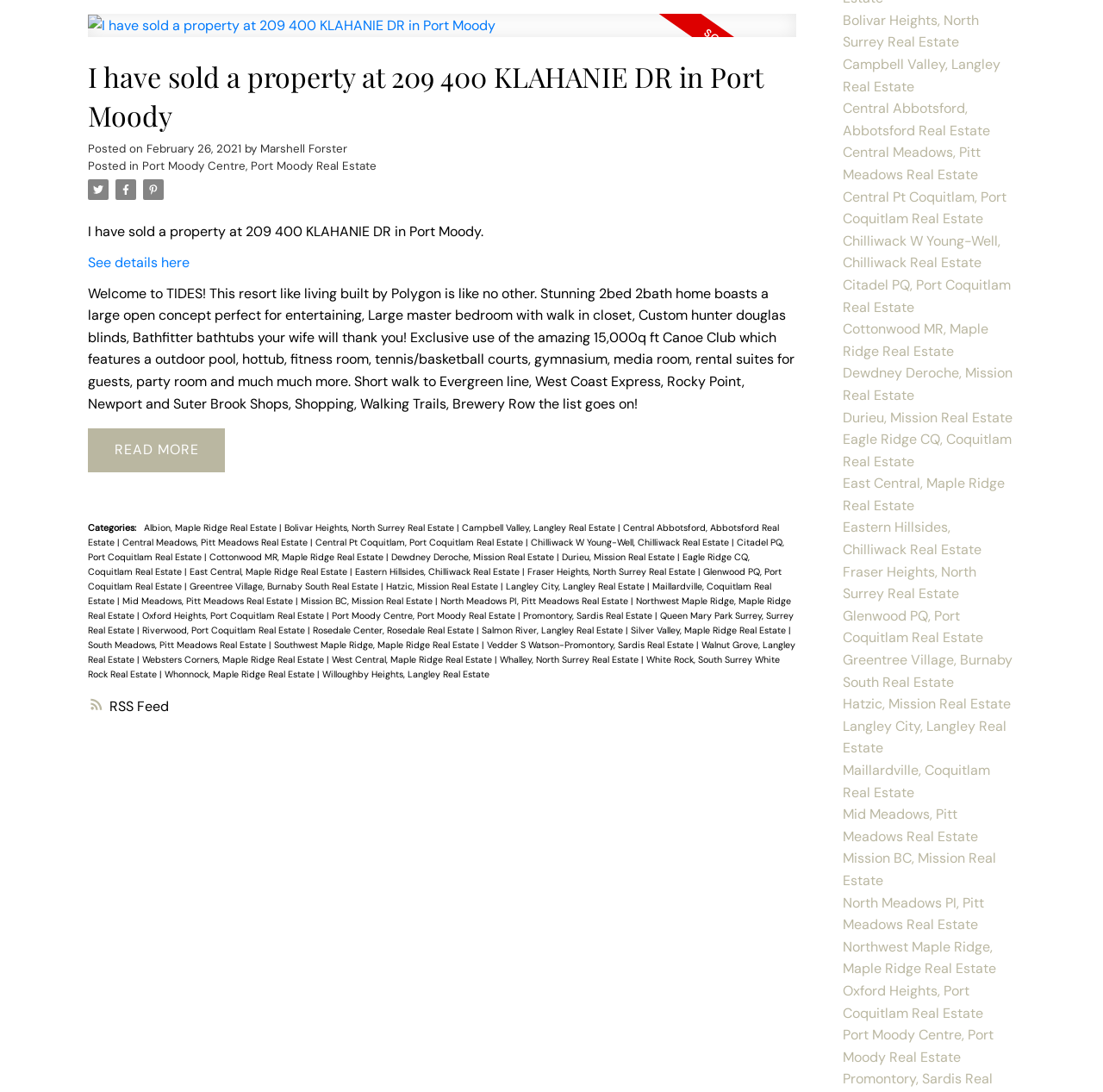Provide the bounding box coordinates of the area you need to click to execute the following instruction: "See details of the 'I have sold a property at 209 400 KLAHANIE DR in Port Moody' listing".

[0.08, 0.232, 0.172, 0.249]